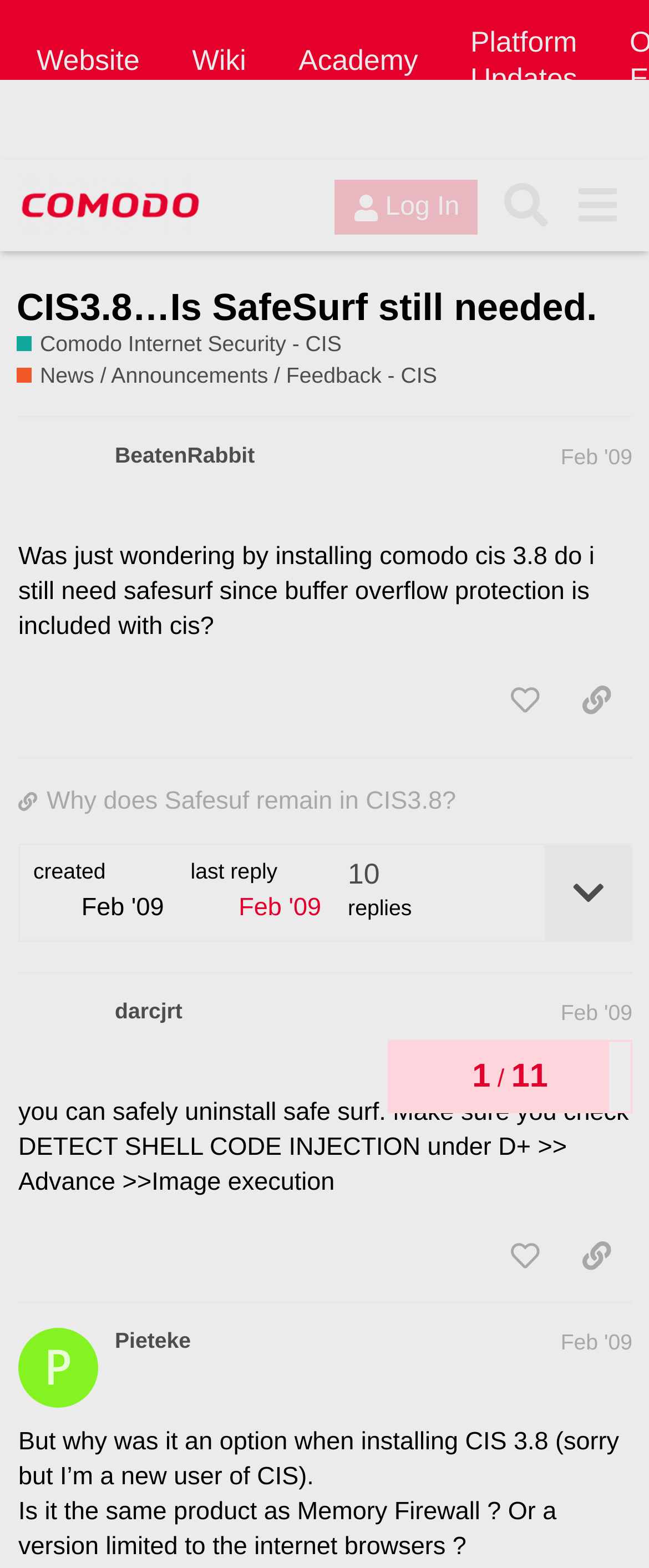Show the bounding box coordinates of the element that should be clicked to complete the task: "Search for something".

[0.755, 0.103, 0.865, 0.148]